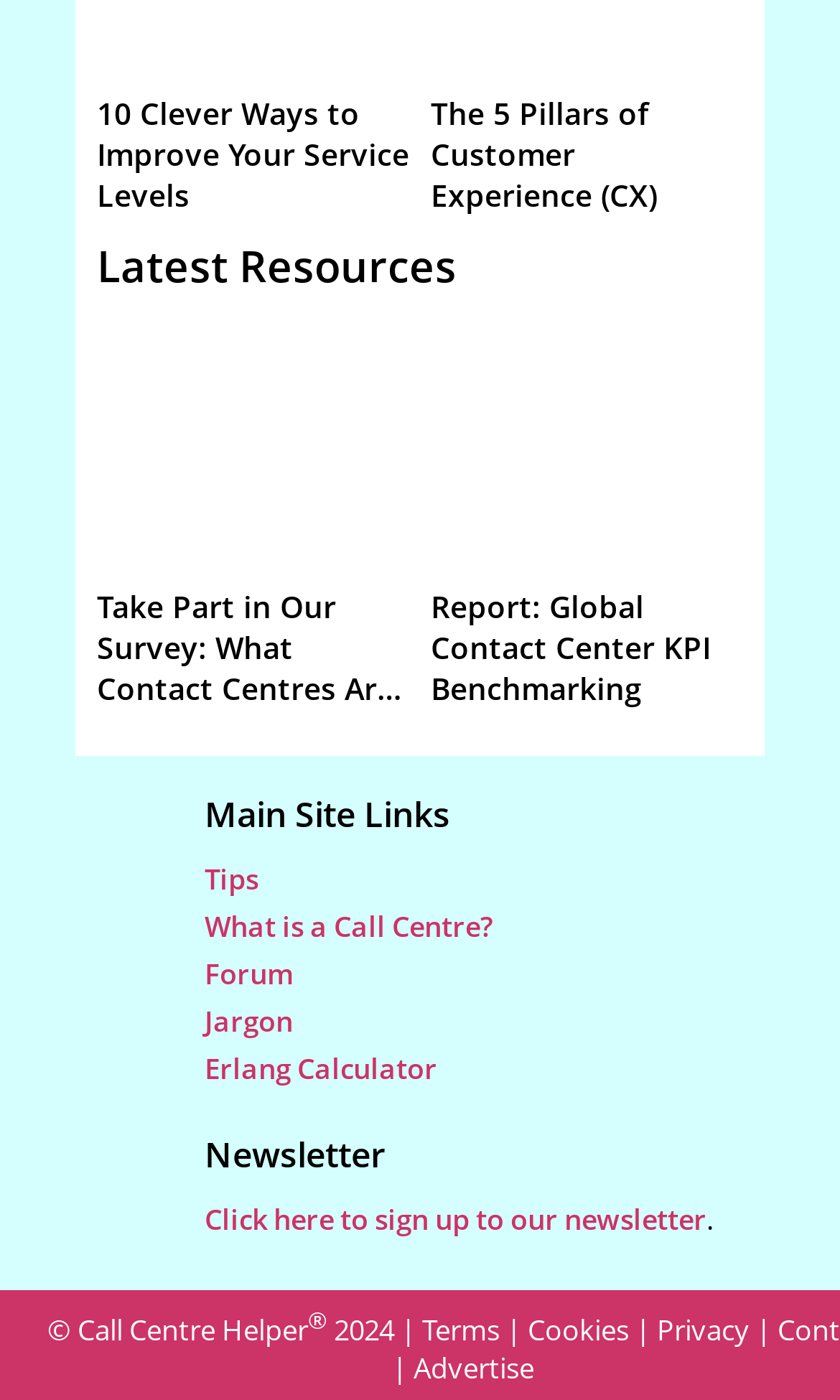What is the purpose of the 'Take Part in Our Survey' link?
Refer to the image and offer an in-depth and detailed answer to the question.

The link 'Take Part in Our Survey: What Contact Centres Are Doing Right Now?' is accompanied by an image, which suggests that it is a call to action for users to participate in a survey about contact centers.